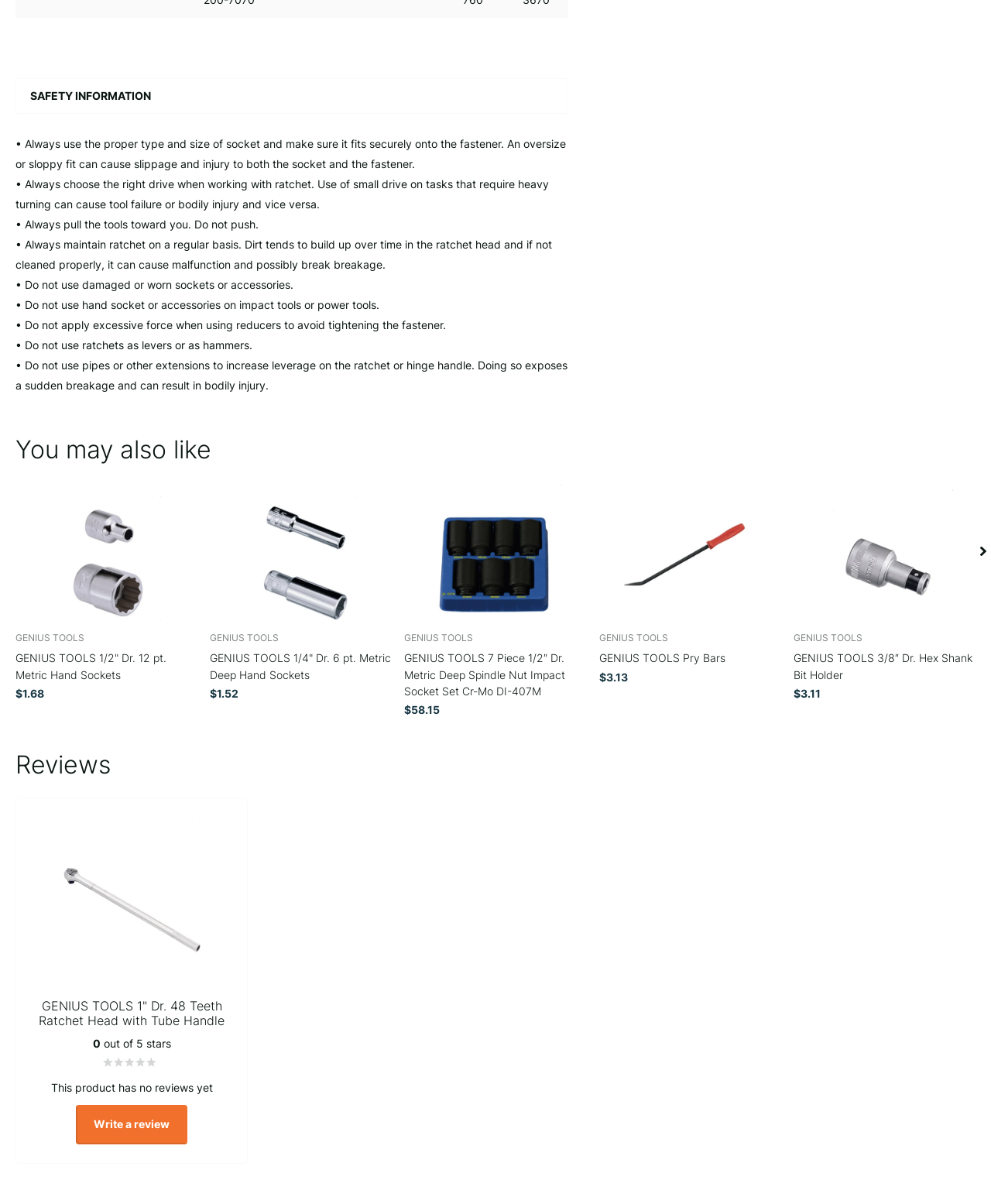How many products are shown in the 'You may also like' section?
Using the image, respond with a single word or phrase.

6